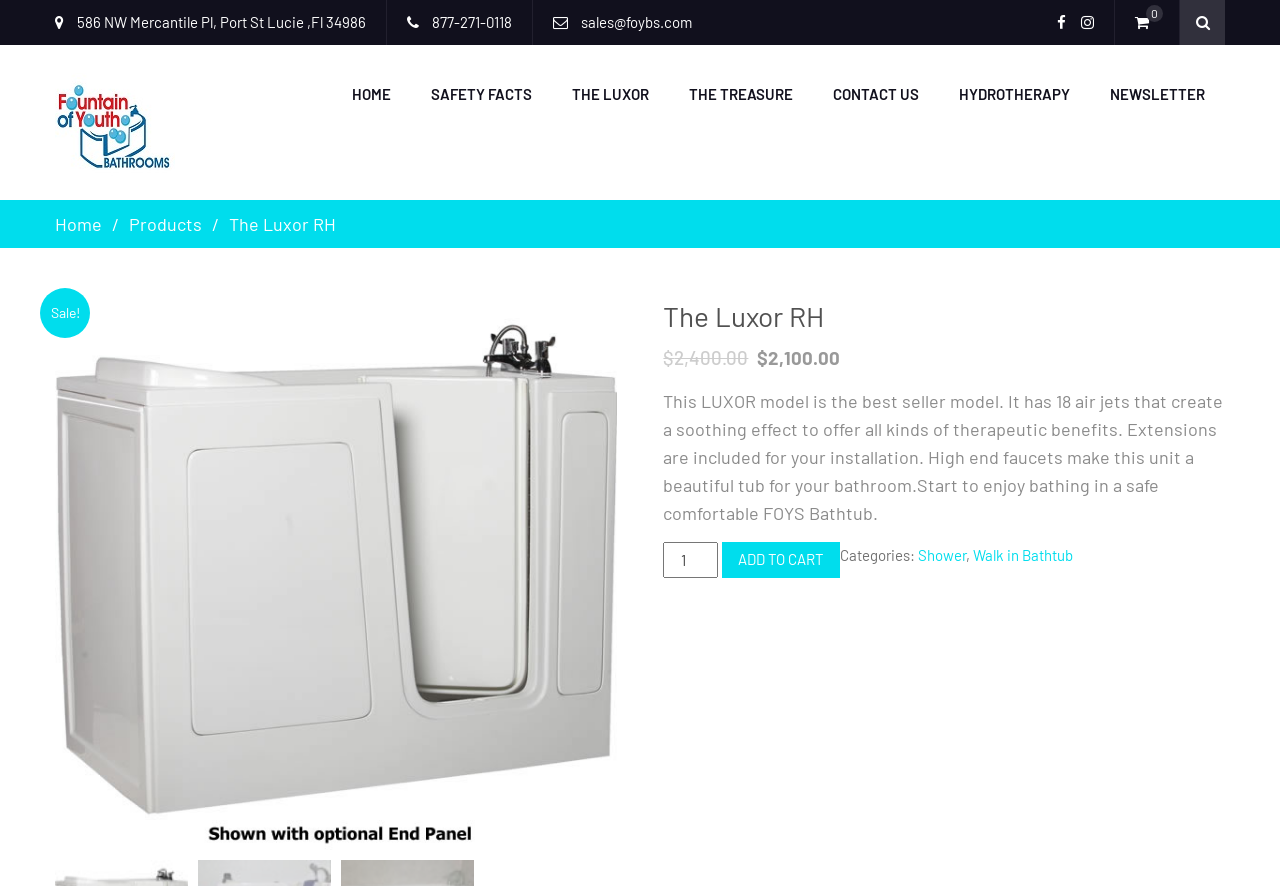What is the purpose of the 18 air jets in the Luxor RH?
Please look at the screenshot and answer in one word or a short phrase.

Therapeutic benefits